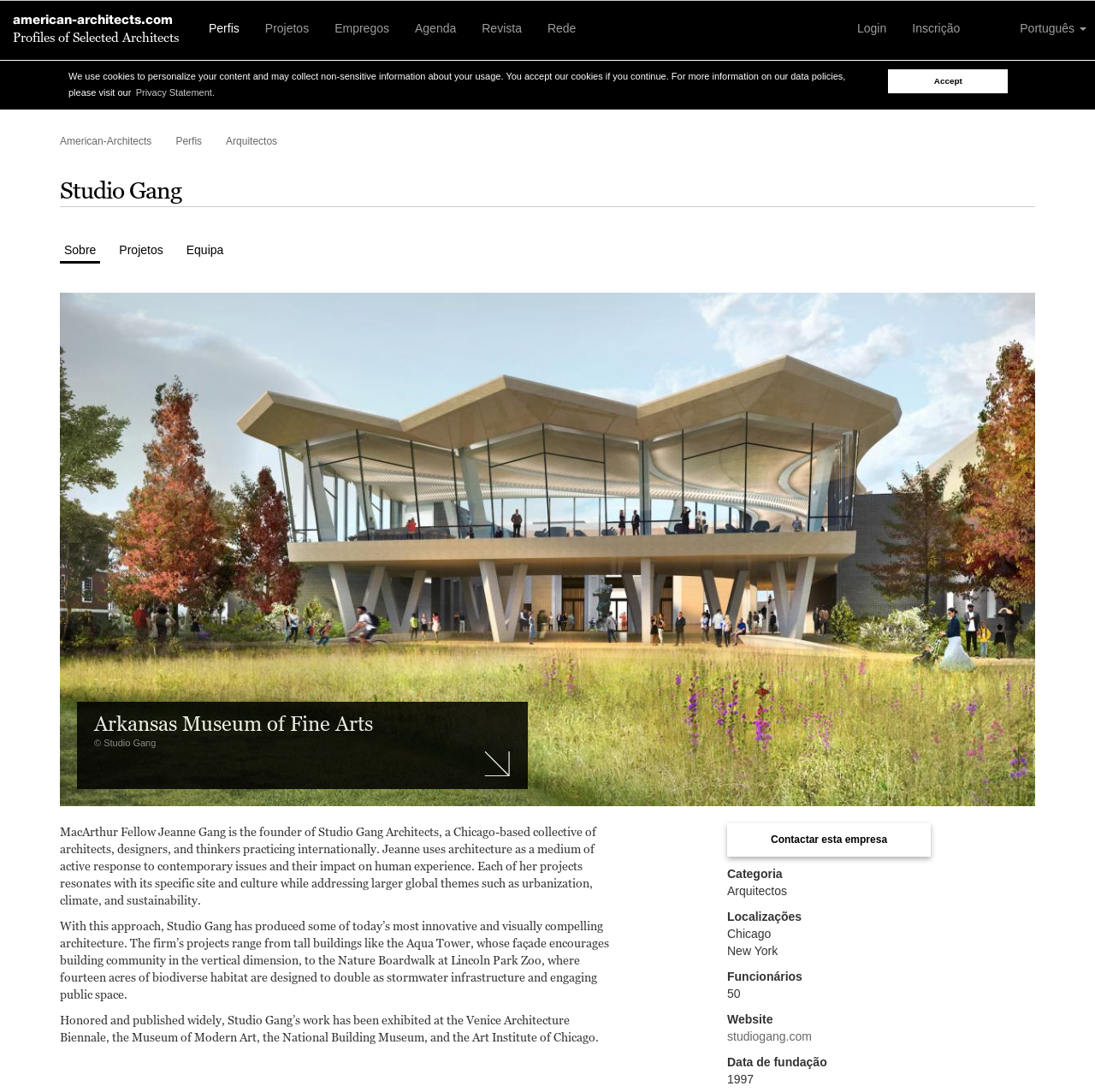Convey a detailed summary of the webpage, mentioning all key elements.

This webpage is about Studio Gang, a Chicago-based architecture firm founded by MacArthur Fellow Jeanne Gang. At the top of the page, there is a cookie consent dialog with a brief description of the website's cookie policy and a link to learn more. Below the dialog, there is a heading with the website's title, "american-architects.com", and a link to the website.

The main content of the page is divided into two sections. On the left side, there is a navigation menu with links to different sections of the website, including "Profiles of Selected Architects", "Perfis", "Projetos", "Empregos", "Agenda", "Revista", "Rede", "Login", and "Inscrição". Below the navigation menu, there is a heading with the title "Studio Gang" and a link to the firm's website.

On the right side of the page, there is a brief description of Studio Gang and its founder, Jeanne Gang. The description highlights the firm's approach to architecture, which focuses on responding to contemporary issues and their impact on human experience. The text also mentions some of the firm's notable projects, including the Aqua Tower and the Nature Boardwalk at Lincoln Park Zoo.

Below the description, there is a link to a project titled "Arkansas Museum of Fine Arts" with a heading and a brief description. Further down, there are three paragraphs of text that provide more information about Studio Gang's work, including its innovative and visually compelling architecture, its exhibitions, and its publications.

At the bottom of the page, there is a contact link and a description list with details about the firm, including its category, locations, number of employees, website, and founding year.